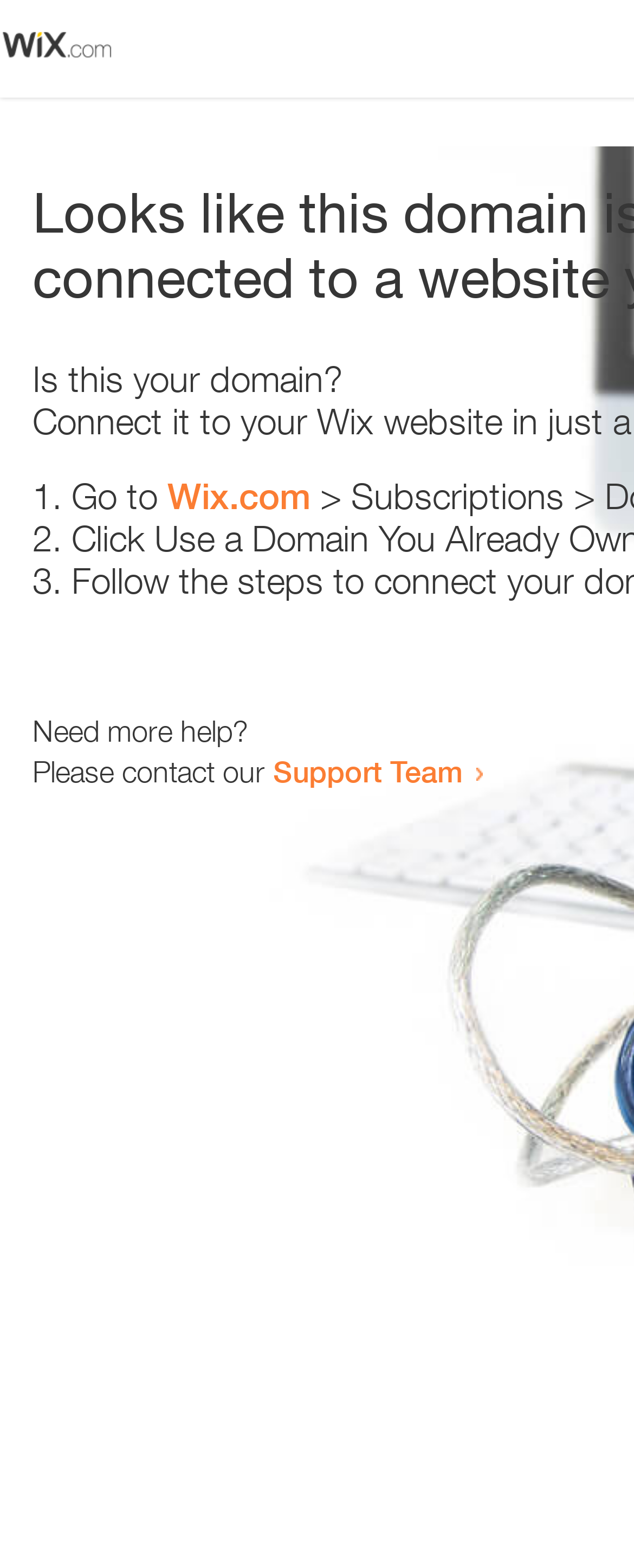Observe the image and answer the following question in detail: What is the second step to take?

The webpage only provides the text for the first step, but the text for the second step is not specified, only indicated by the list marker '2.'.